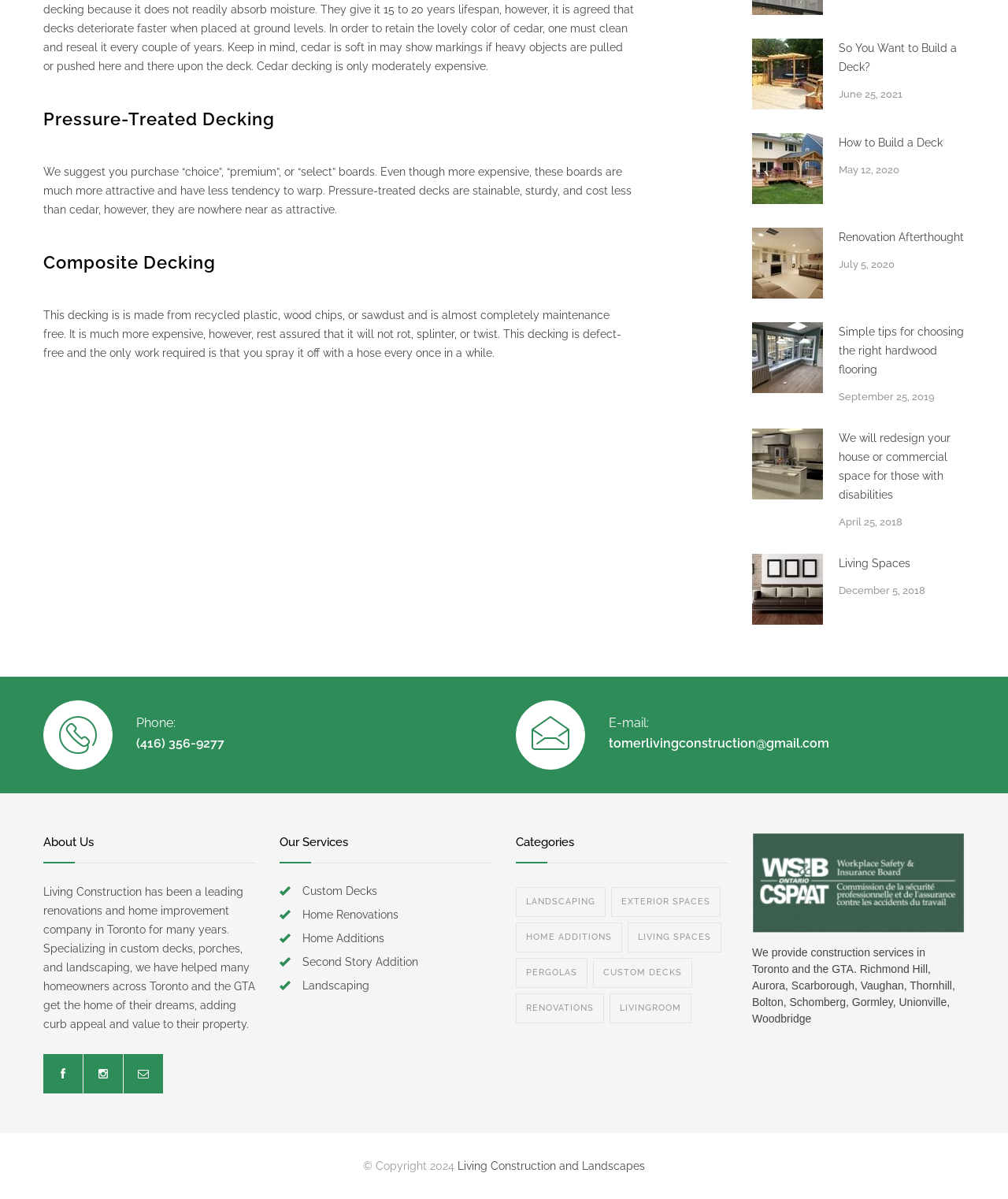What type of decking is described as 'stainable, sturdy, and cost less than cedar'?
Answer with a single word or short phrase according to what you see in the image.

Pressure-Treated Decking